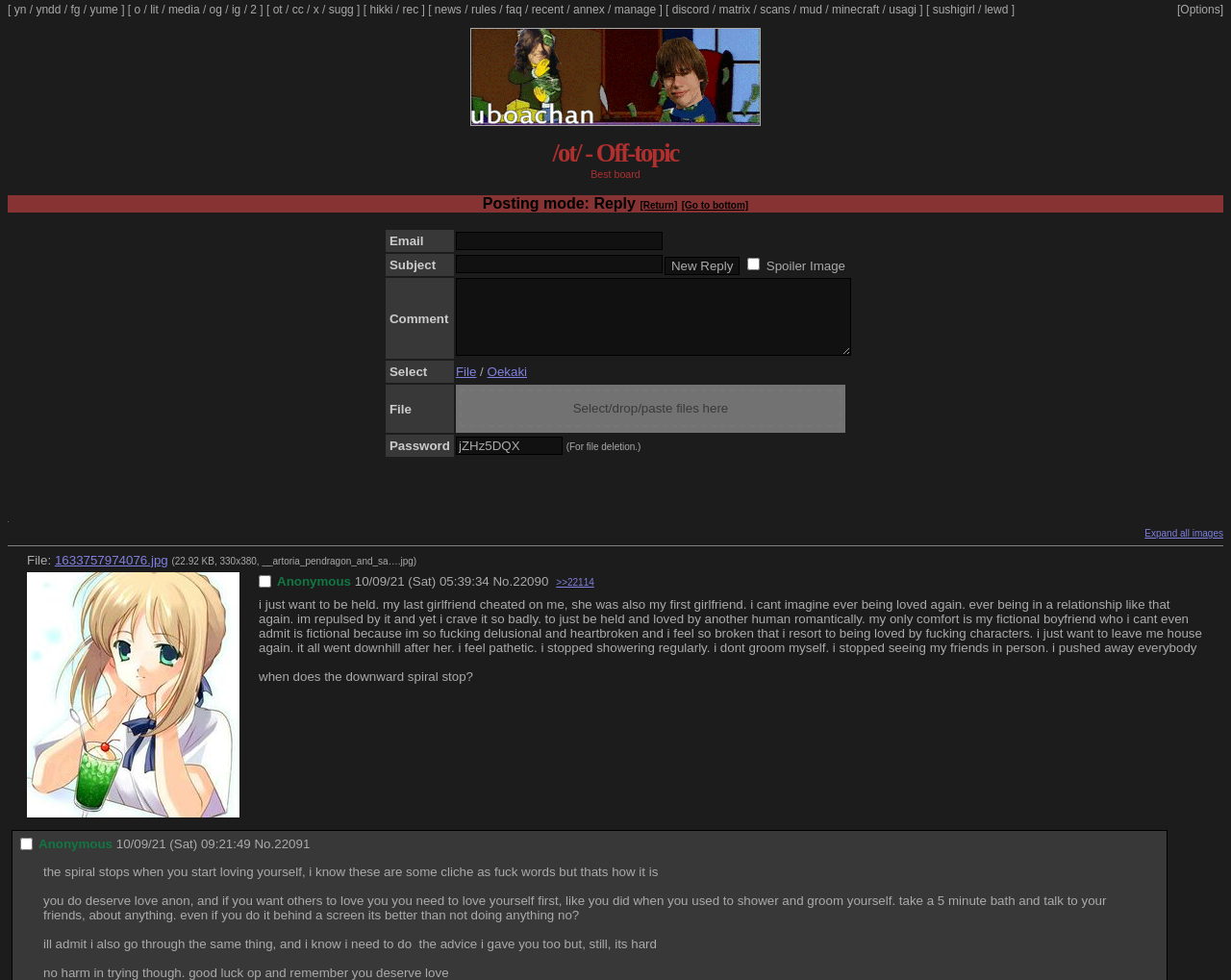What is the purpose of the link 'File'?
Look at the screenshot and provide an in-depth answer.

The link 'File' is located in the 'Select' row of the table, and it is likely used to upload a file, possibly an image or a document, to the server.